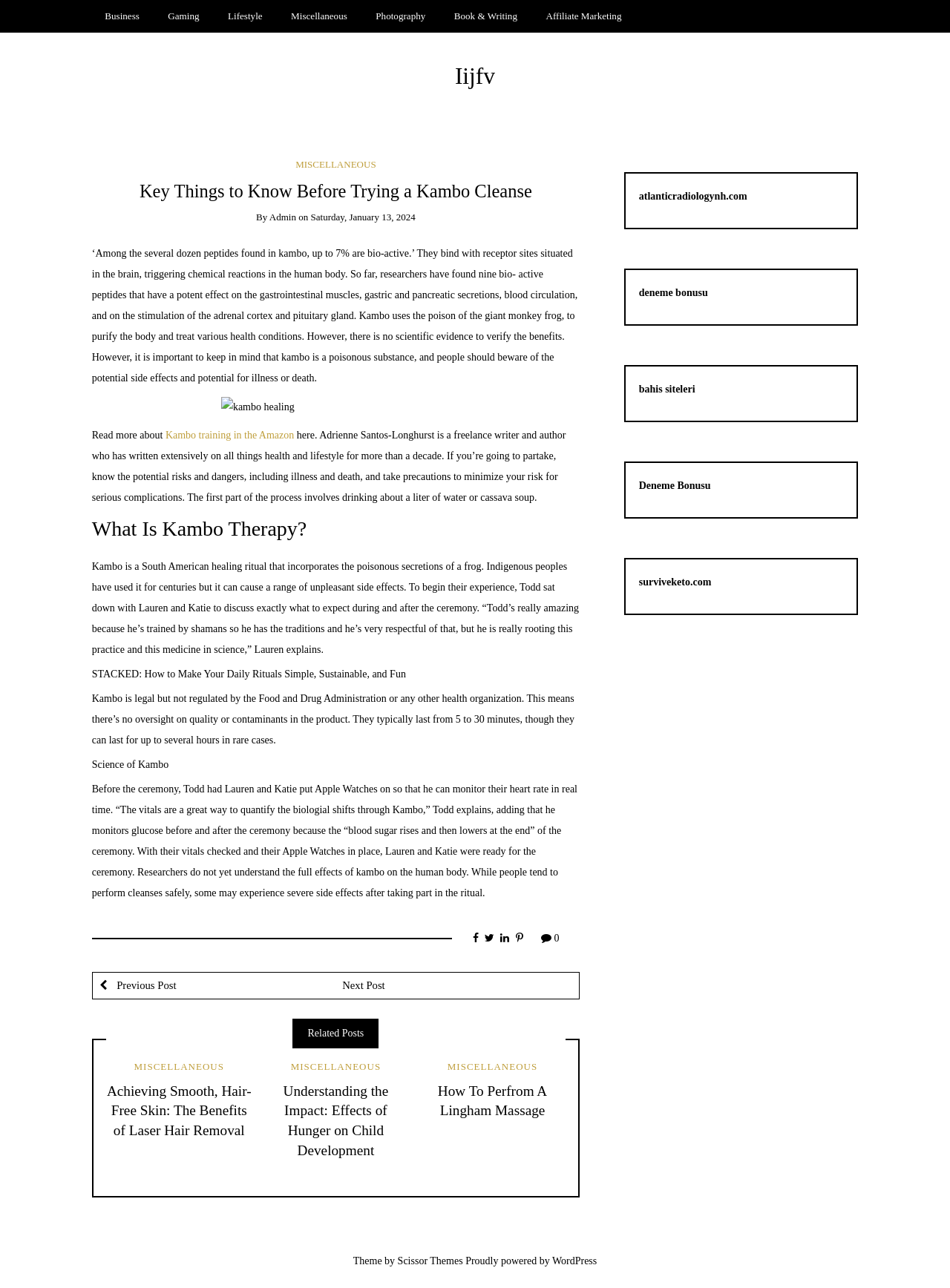Show the bounding box coordinates for the element that needs to be clicked to execute the following instruction: "Check the 'Related Posts'". Provide the coordinates in the form of four float numbers between 0 and 1, i.e., [left, top, right, bottom].

[0.112, 0.791, 0.595, 0.814]